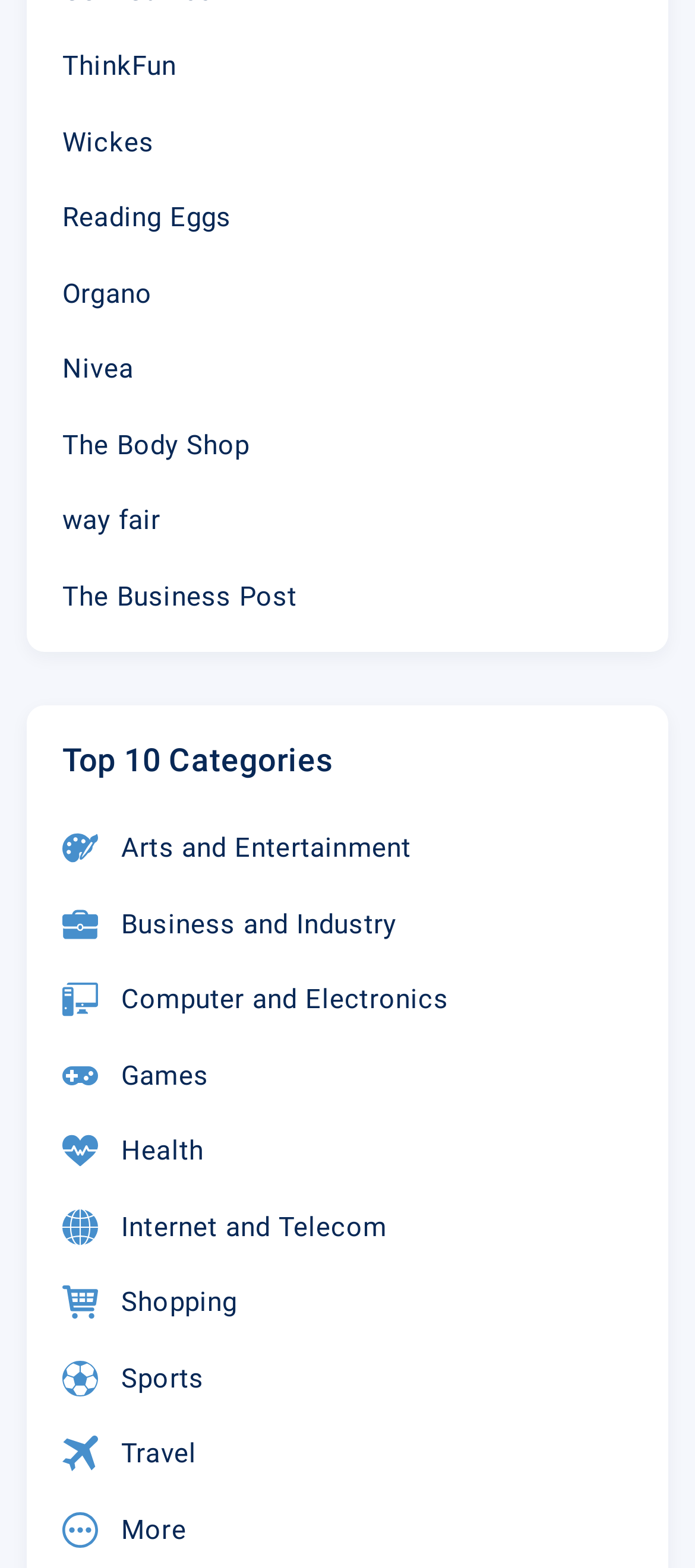Using the provided description: "Reading Eggs", find the bounding box coordinates of the corresponding UI element. The output should be four float numbers between 0 and 1, in the format [left, top, right, bottom].

[0.09, 0.127, 0.333, 0.152]